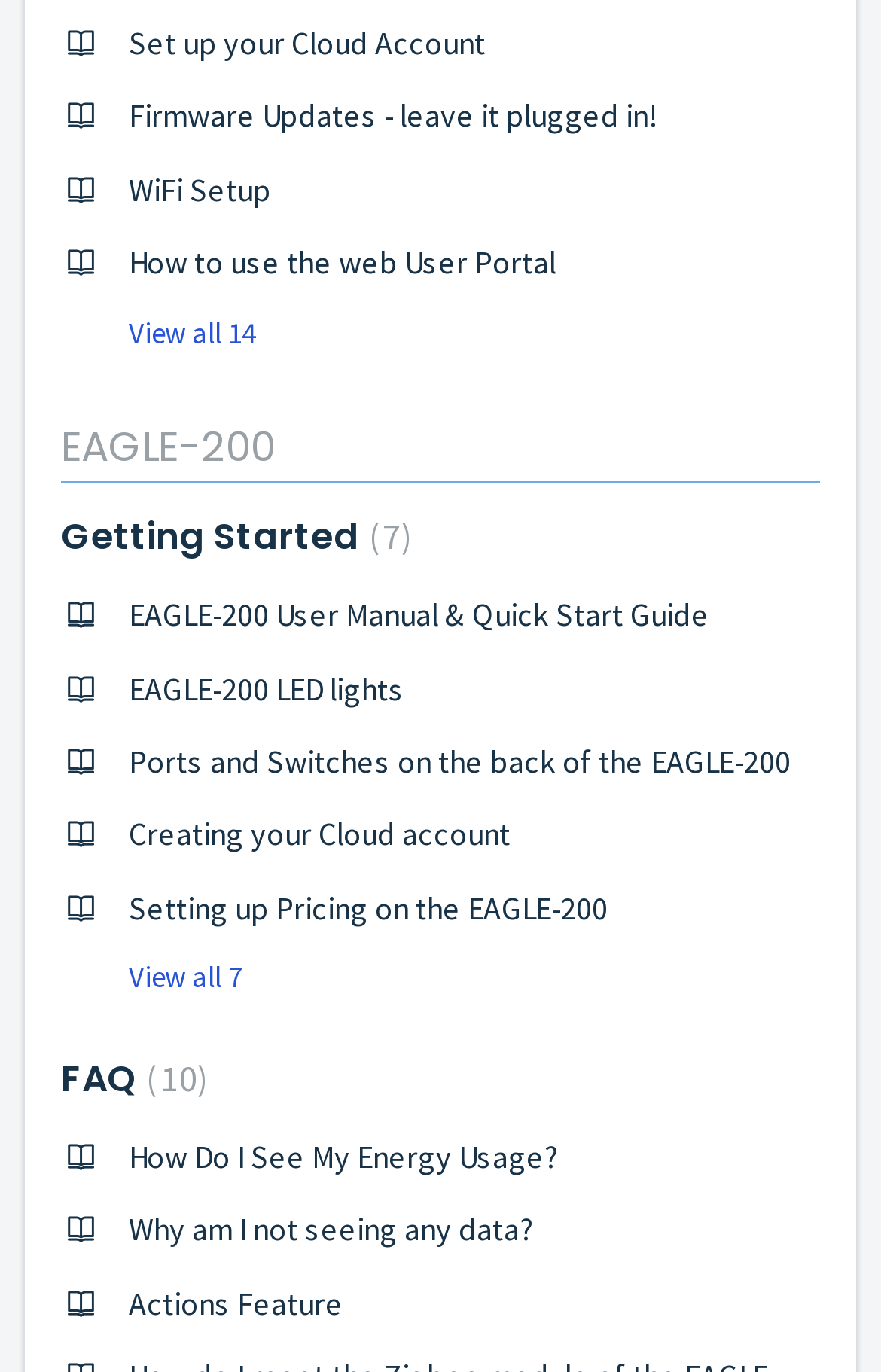Determine the bounding box coordinates of the section I need to click to execute the following instruction: "Learn about Actions Feature". Provide the coordinates as four float numbers between 0 and 1, i.e., [left, top, right, bottom].

[0.146, 0.935, 0.39, 0.964]